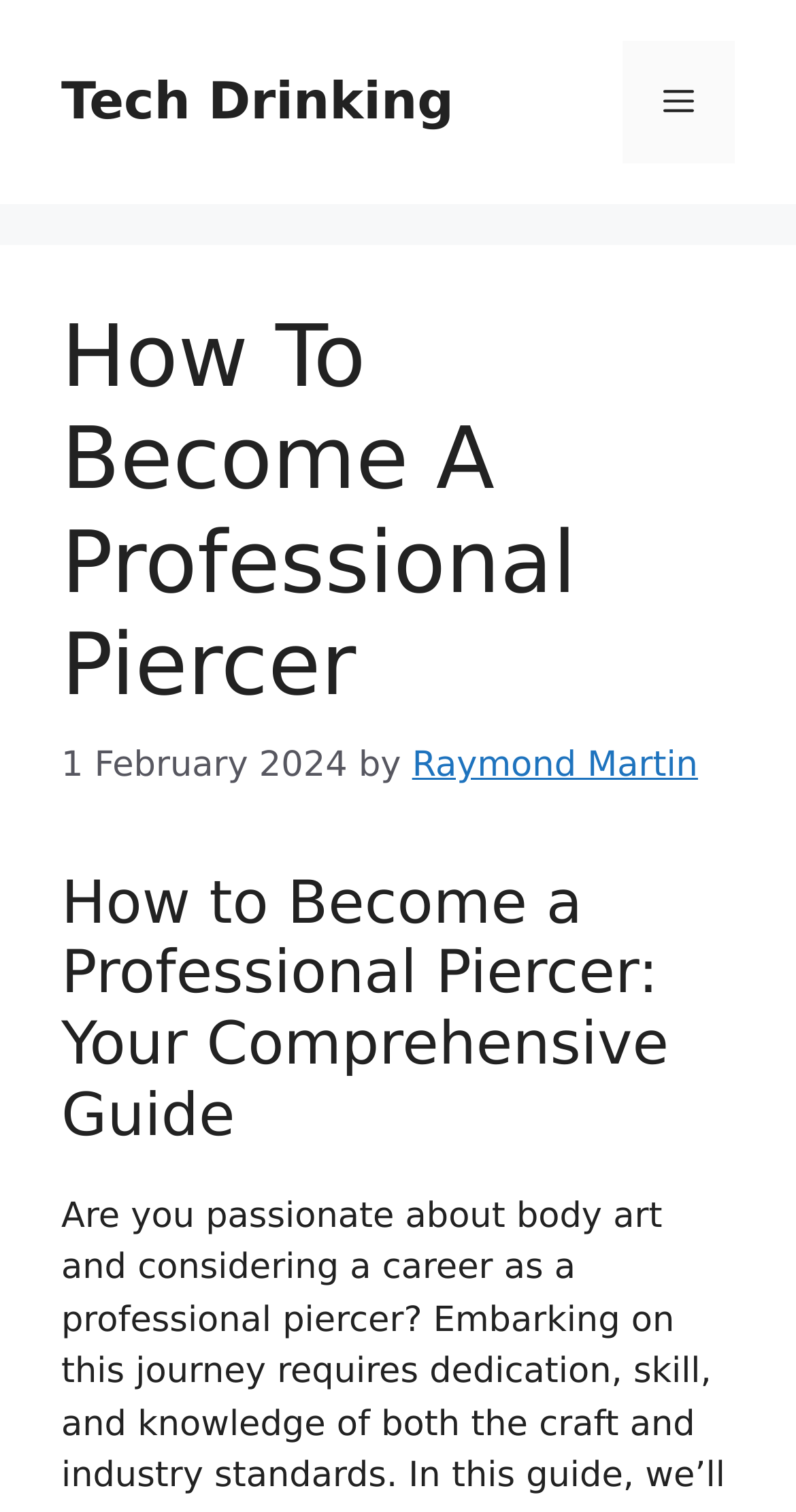Can you determine the main header of this webpage?

How To Become A Professional Piercer